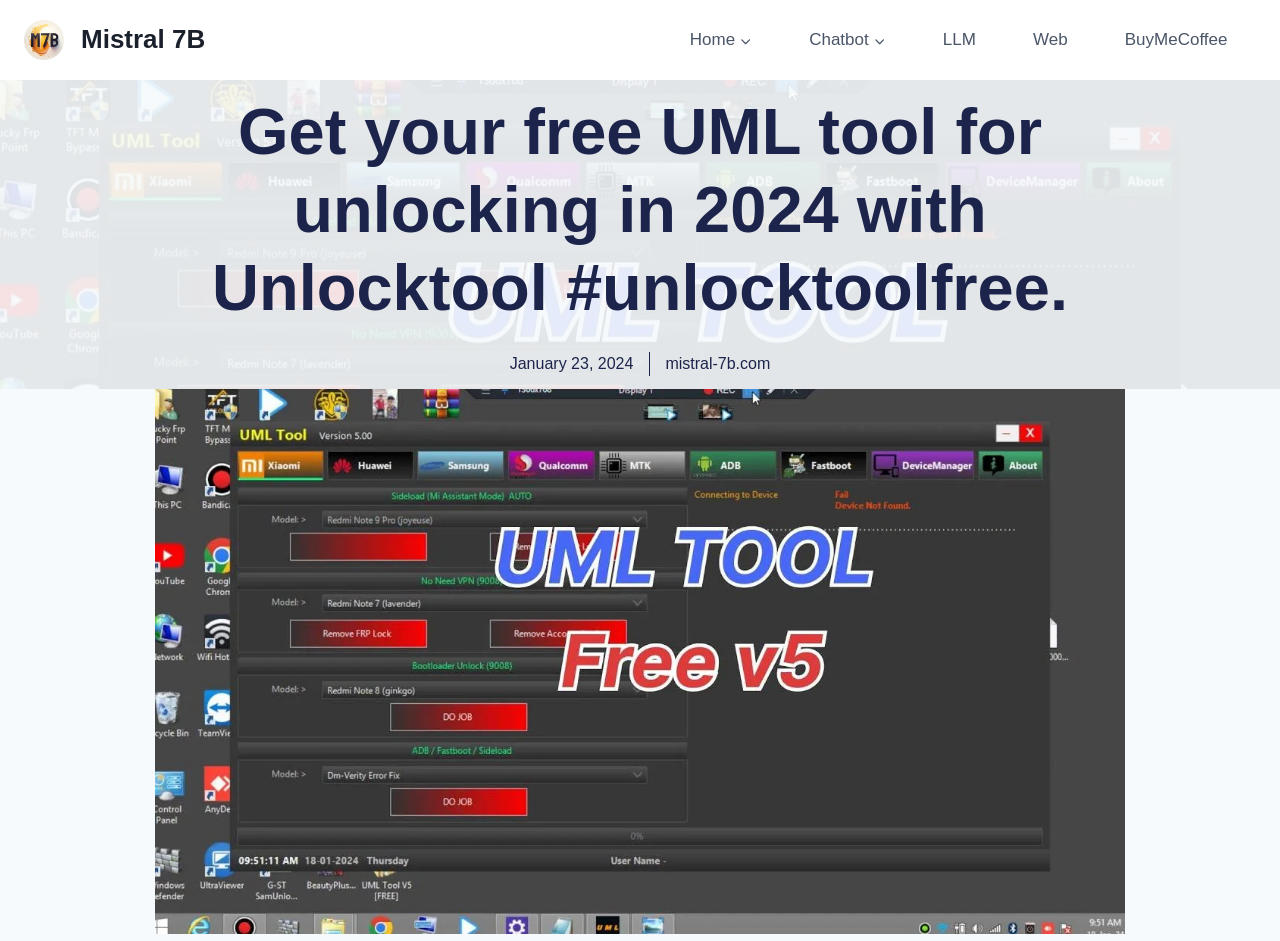Please identify the bounding box coordinates of the area that needs to be clicked to fulfill the following instruction: "Check the date of the post."

[0.398, 0.374, 0.495, 0.399]